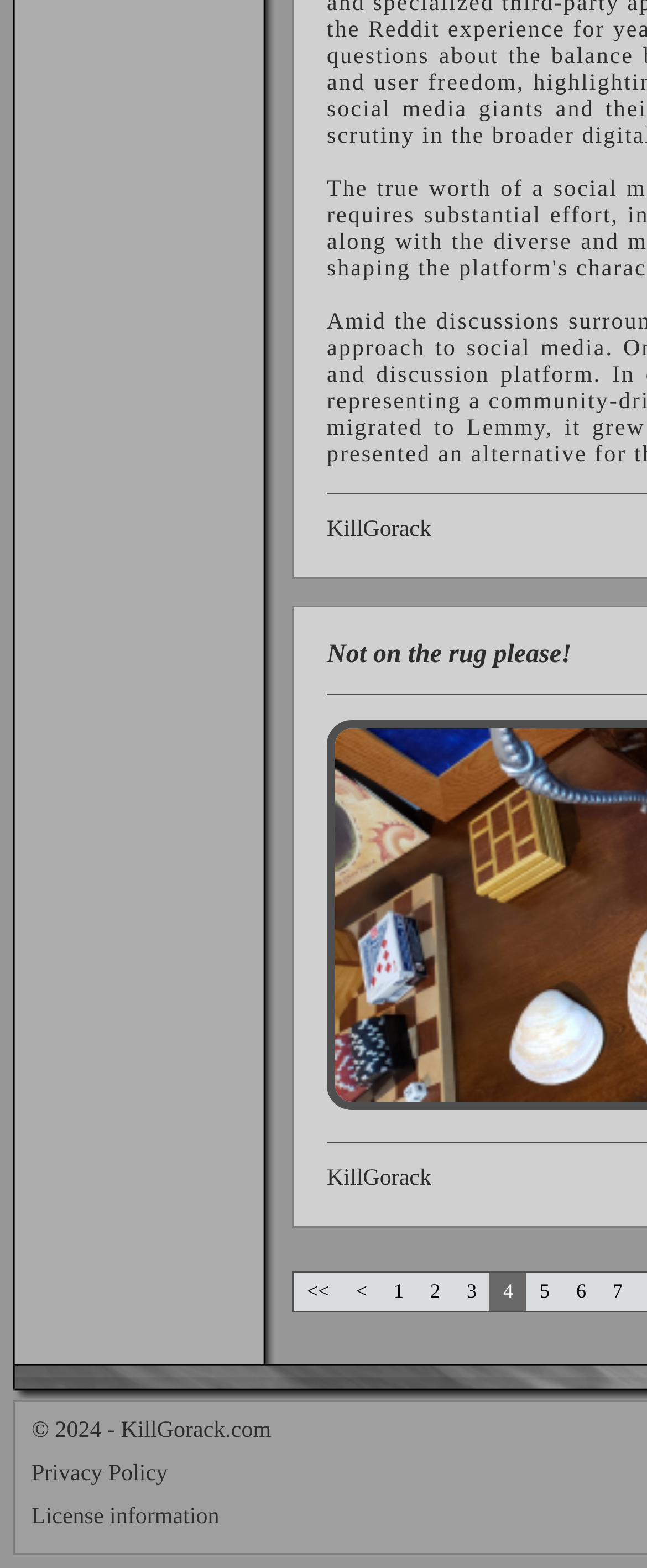How many footer links are there?
Answer the question with a single word or phrase, referring to the image.

3